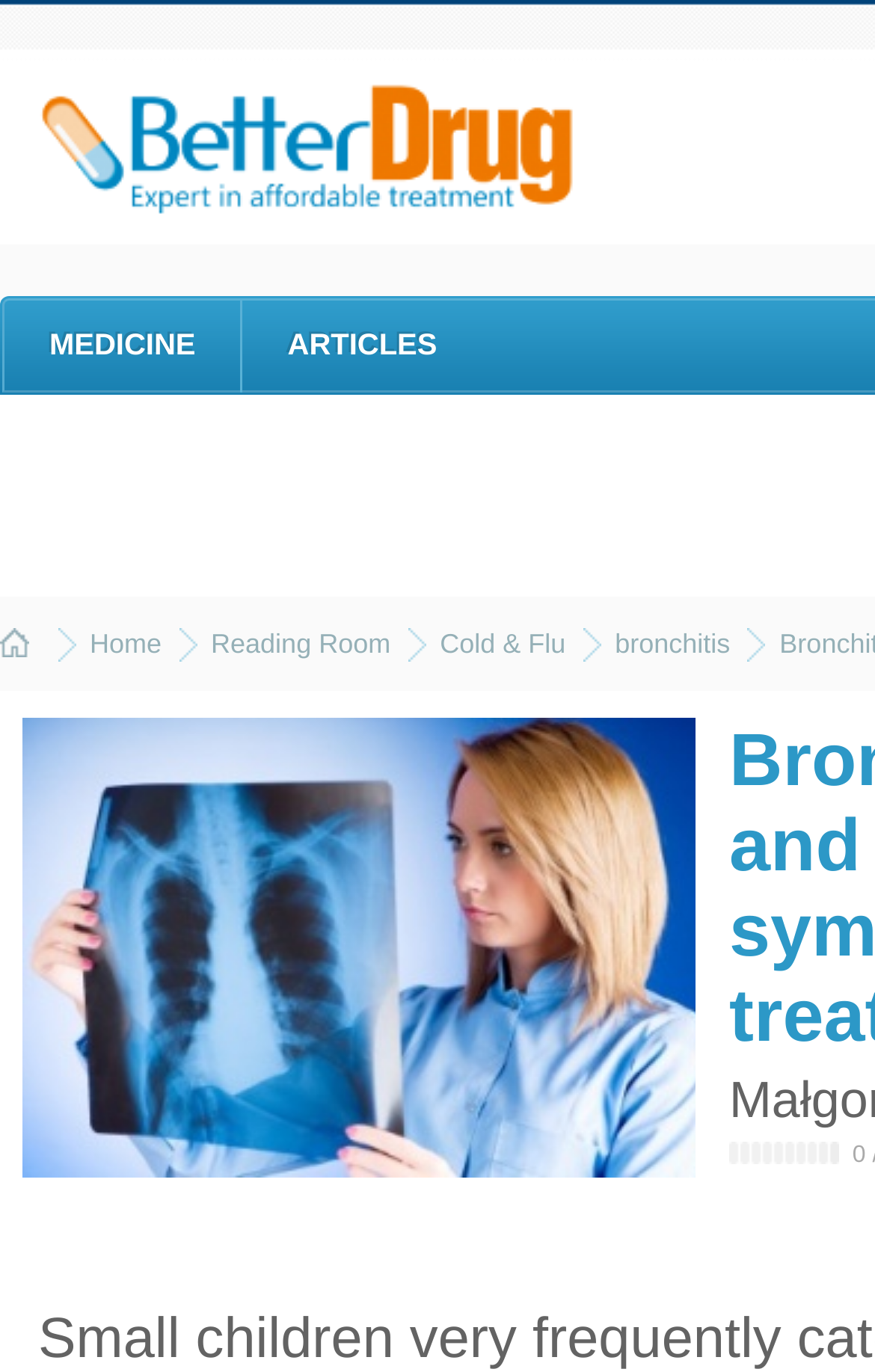Find the bounding box coordinates for the HTML element specified by: "Reading Room".

[0.241, 0.458, 0.446, 0.481]